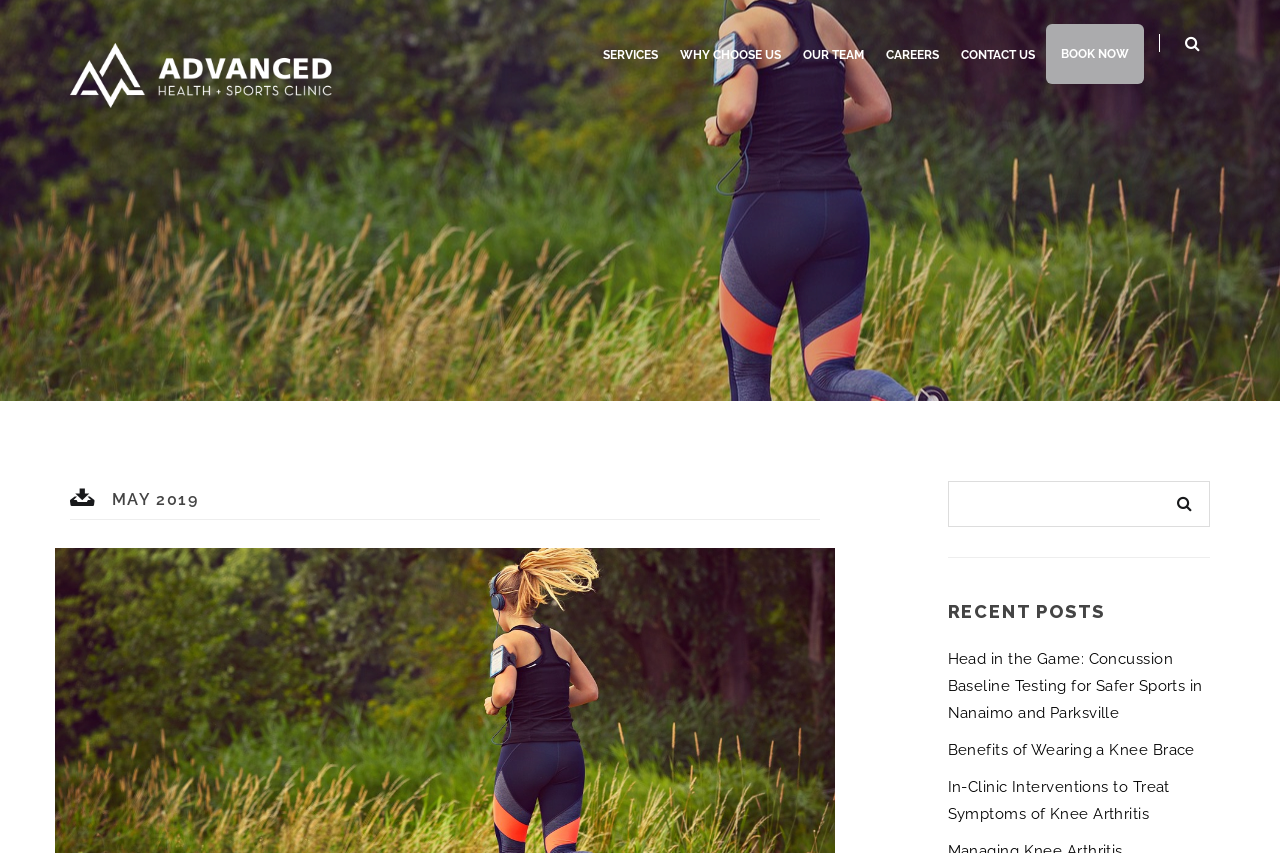Show the bounding box coordinates of the region that should be clicked to follow the instruction: "Search for a topic."

[0.754, 0.577, 0.907, 0.605]